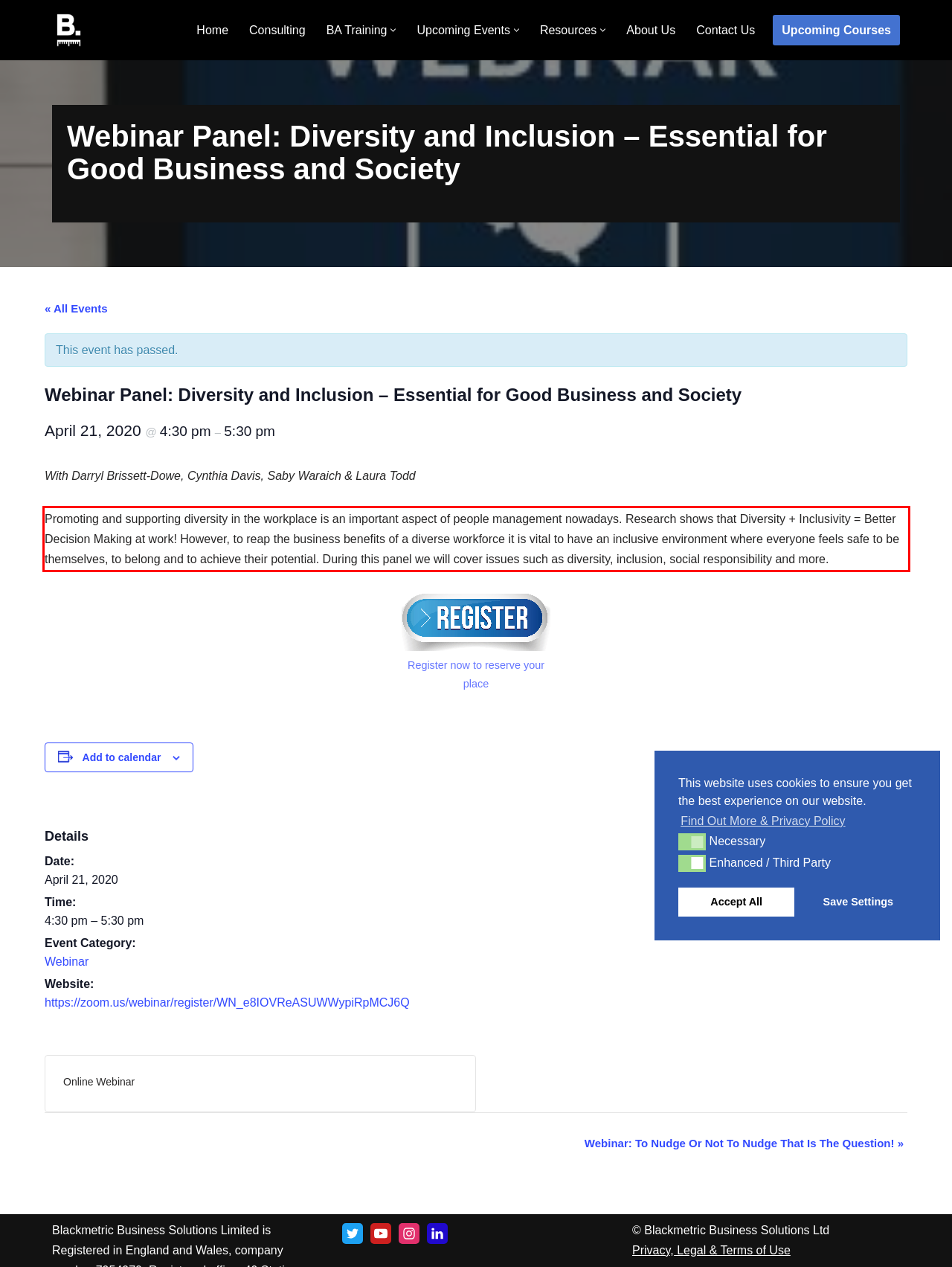Given a screenshot of a webpage containing a red rectangle bounding box, extract and provide the text content found within the red bounding box.

Promoting and supporting diversity in the workplace is an important aspect of people management nowadays. Research shows that Diversity + Inclusivity = Better Decision Making at work! However, to reap the business benefits of a diverse workforce it is vital to have an inclusive environment where everyone feels safe to be themselves, to belong and to achieve their potential. During this panel we will cover issues such as diversity, inclusion, social responsibility and more.